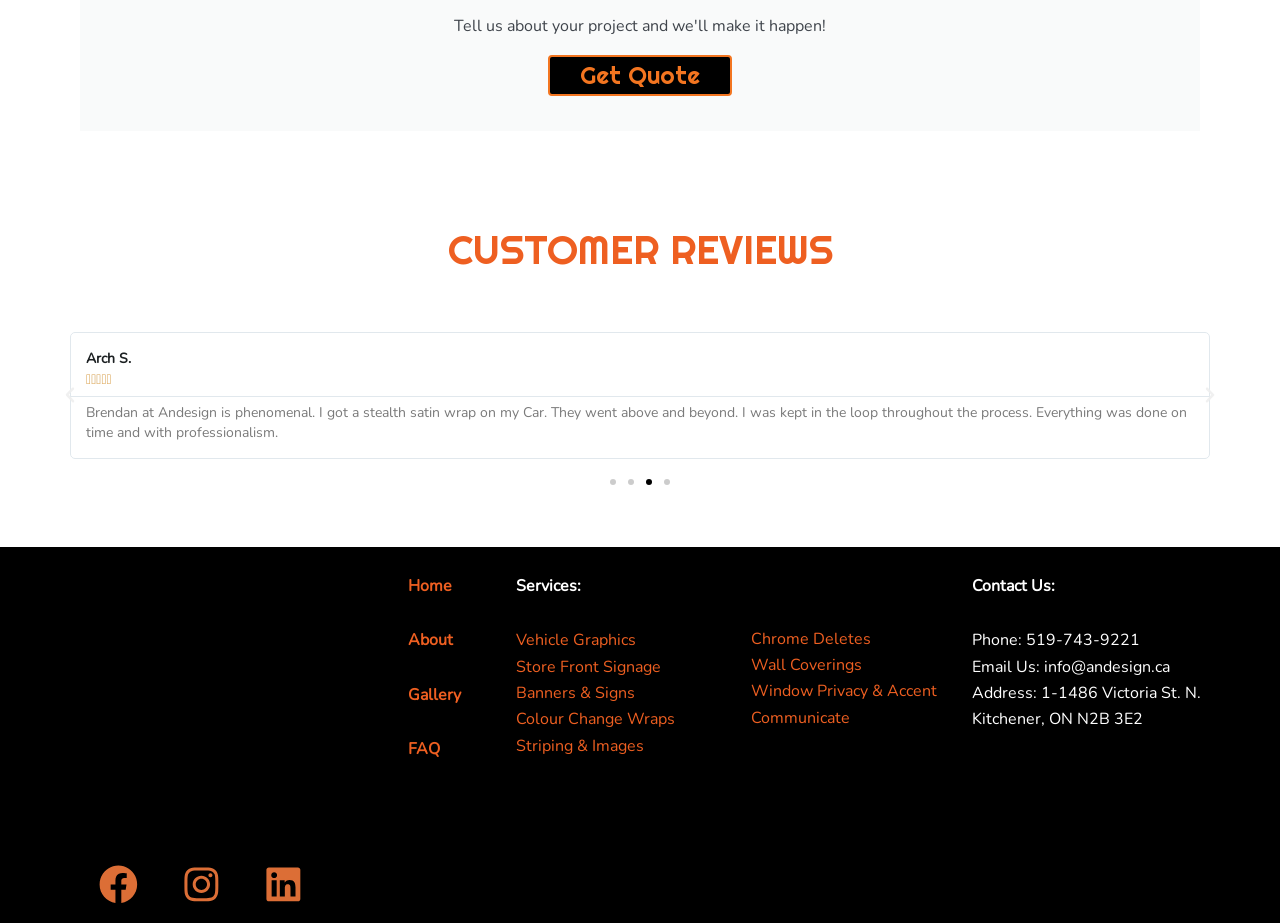Given the element description: "Colour Change Wraps", predict the bounding box coordinates of the UI element it refers to, using four float numbers between 0 and 1, i.e., [left, top, right, bottom].

[0.403, 0.768, 0.528, 0.792]